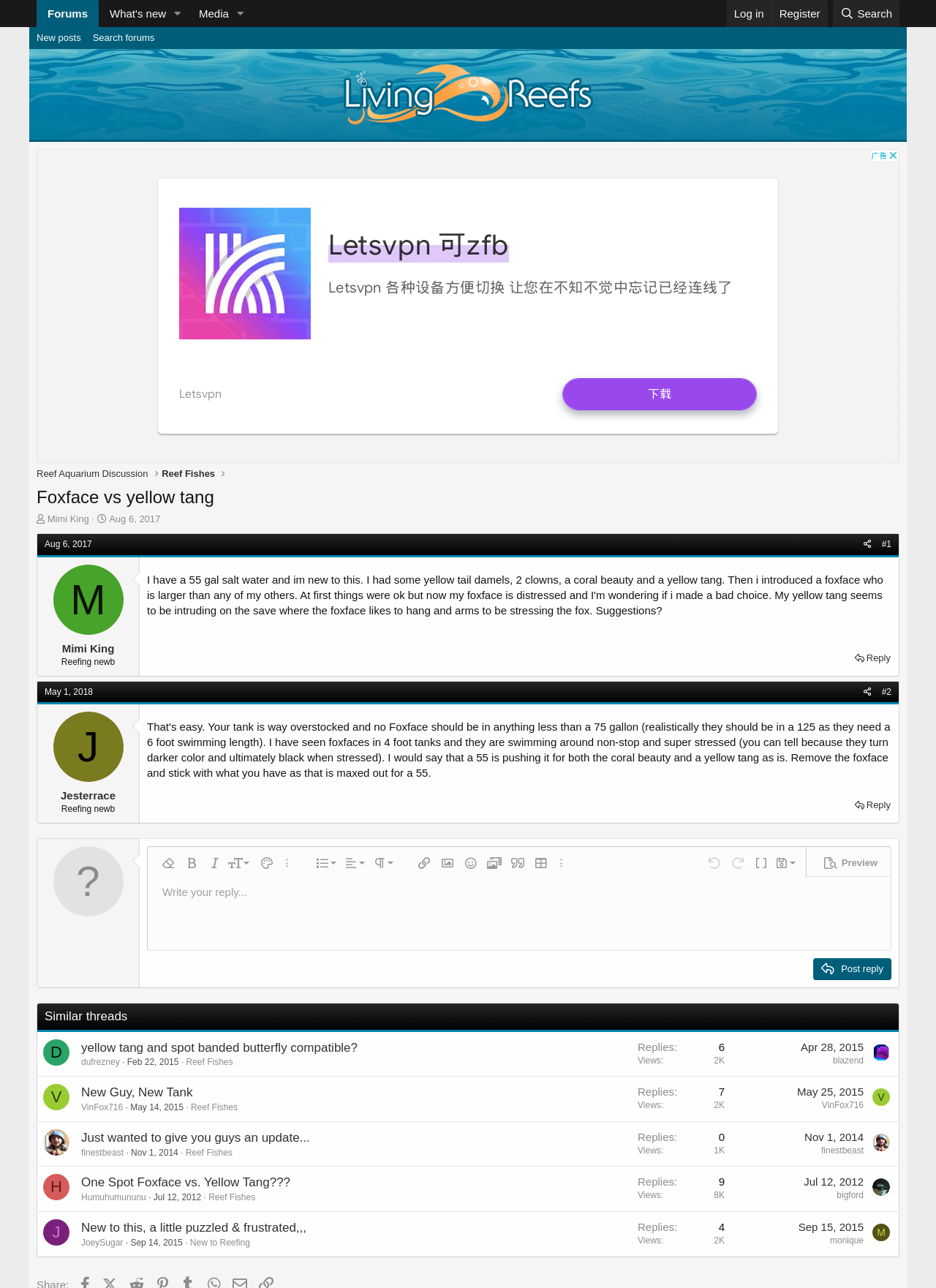How many threads are there in this forum?
Please provide a single word or phrase based on the screenshot.

2